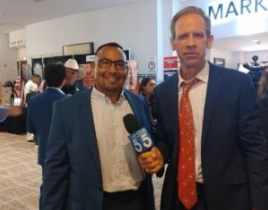What color is the man's blazer?
Refer to the screenshot and answer in one word or phrase.

Blue